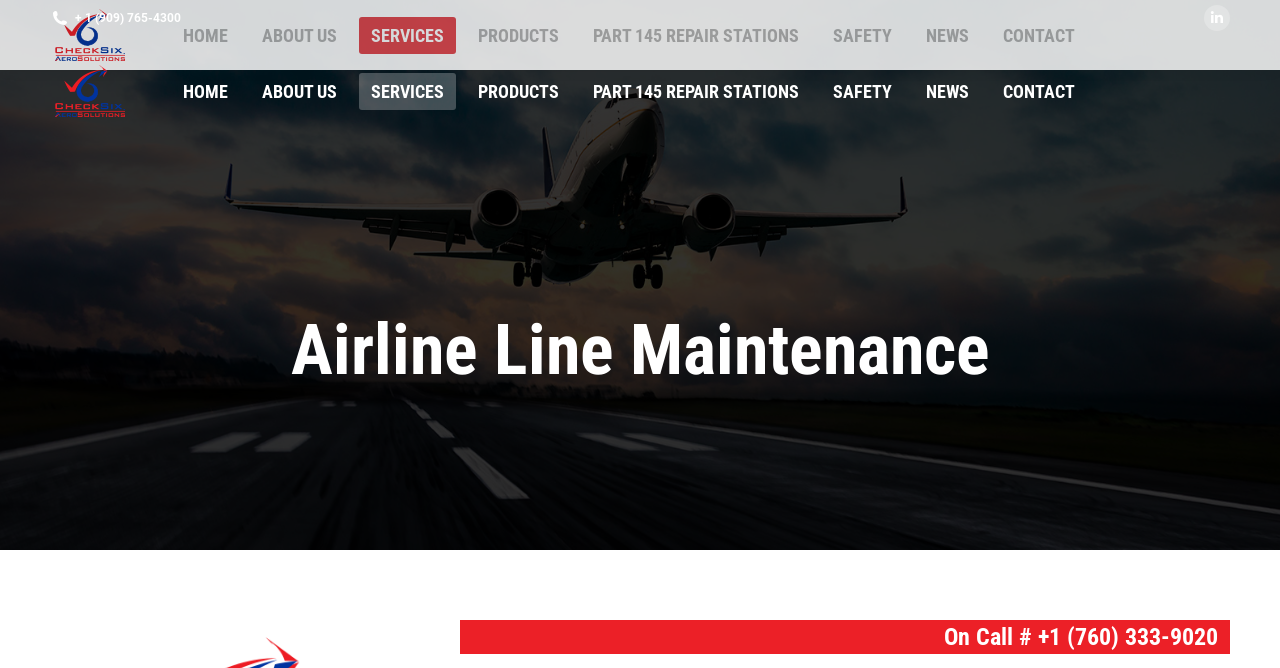Extract the bounding box coordinates for the UI element described by the text: "About Us". The coordinates should be in the form of [left, top, right, bottom] with values between 0 and 1.

[0.195, 0.109, 0.273, 0.164]